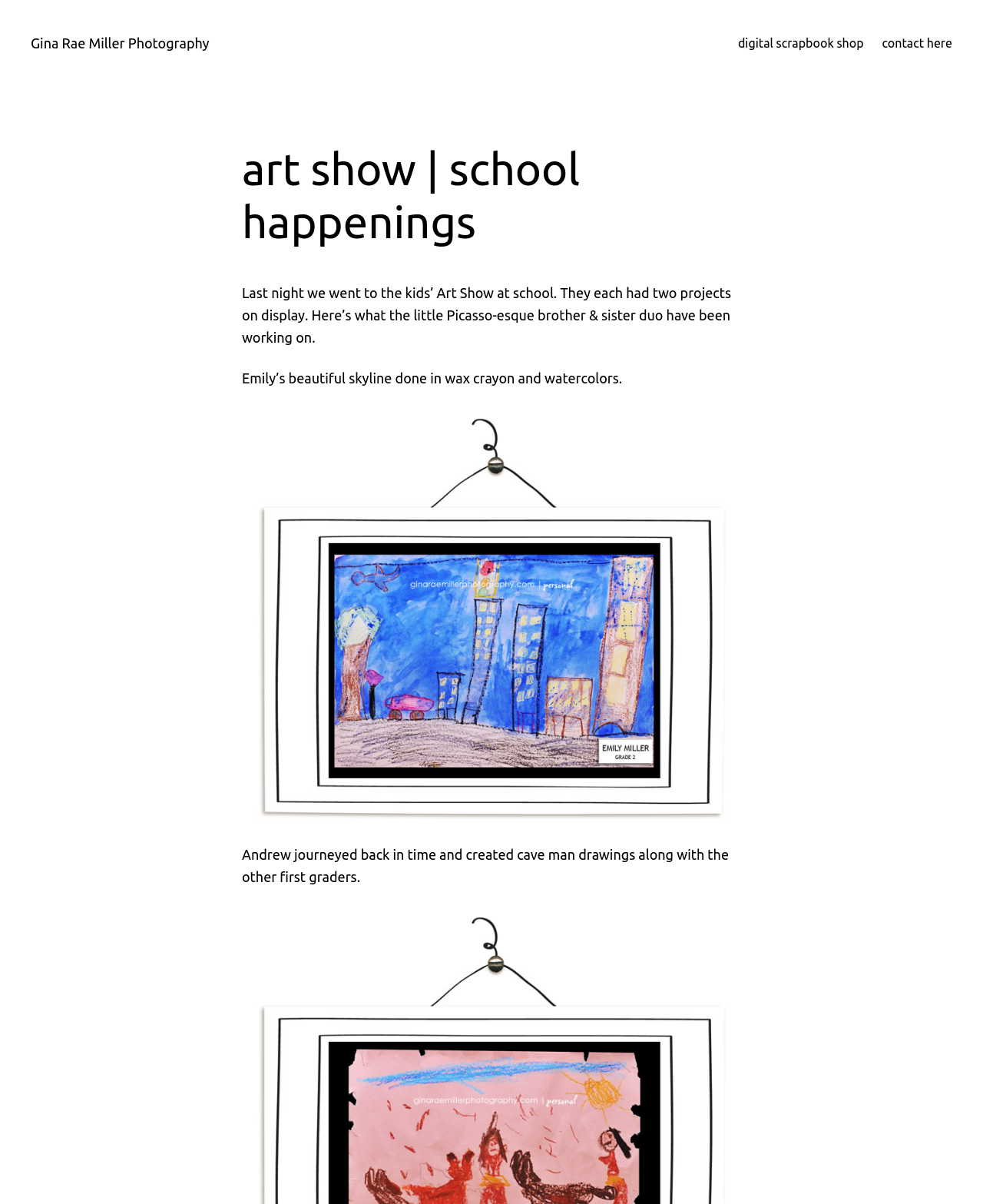What is Andrew's artwork about?
Please use the image to deliver a detailed and complete answer.

The webpage states that Andrew, along with other first graders, created cave man drawings as part of a project that was showcased at the Art Show.